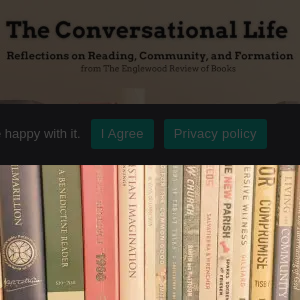Describe every significant element in the image thoroughly.

The image features the title "The Conversational Life," which is presented prominently at the top, accompanied by the subtitle "Reflections on Reading, Community, and Formation" from The Englewood Review of Books. Below the title, a collection of books is displayed, showcasing their spines. The titles relate to themes of reading and community, with some visible titles hinting at discussions around church life and imagination. The aesthetic includes a mixture of colors that reflect the diversity and richness of literature, enhancing the overall invitation to engage in thoughtful dialogue and exploration of community through reading. A dark overlay at the bottom includes buttons for user interaction, emphasizing the website's commitment to a user-friendly experience while respecting privacy preferences.